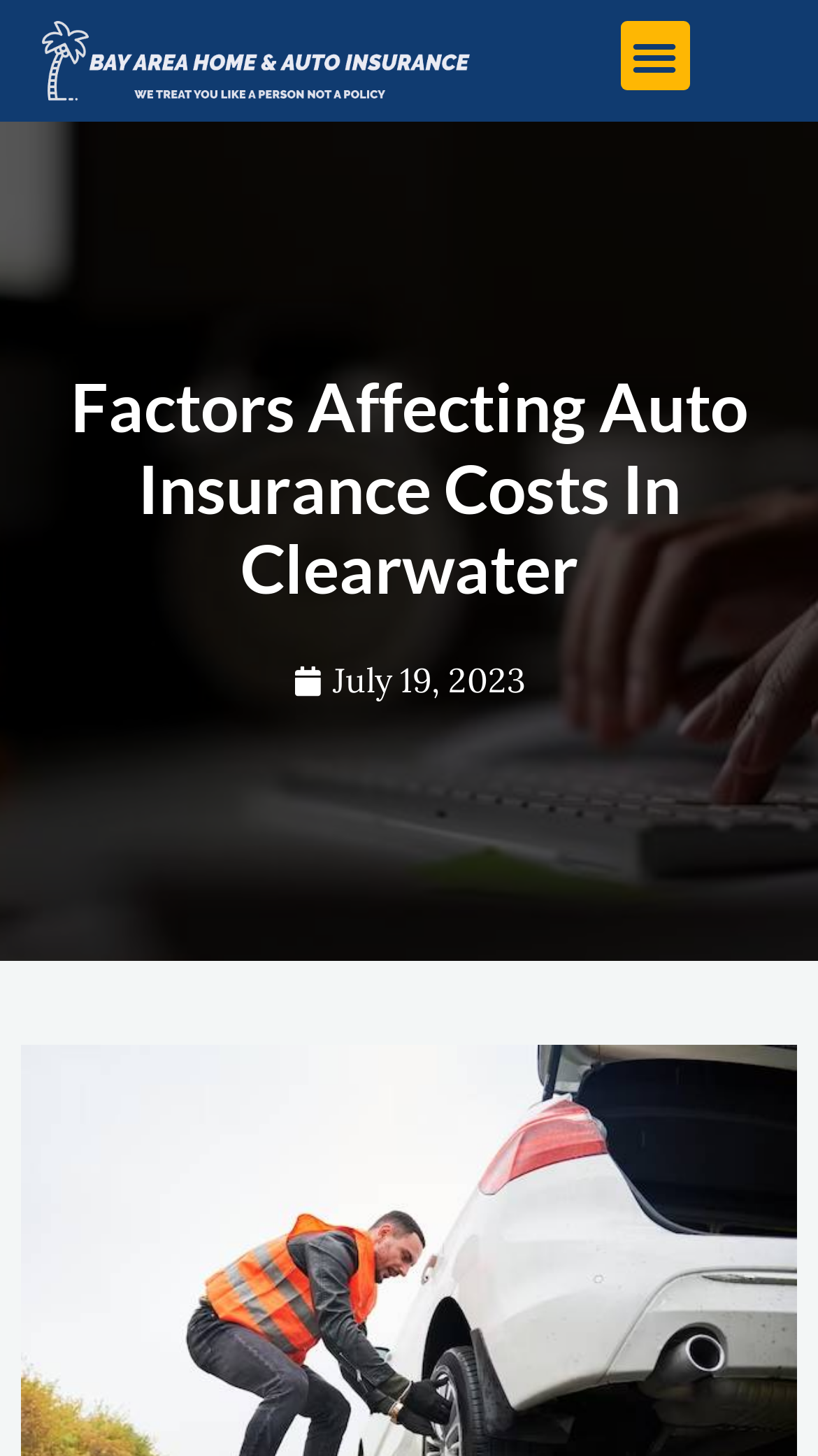Please identify and generate the text content of the webpage's main heading.

Factors Affecting Auto Insurance Costs In Clearwater